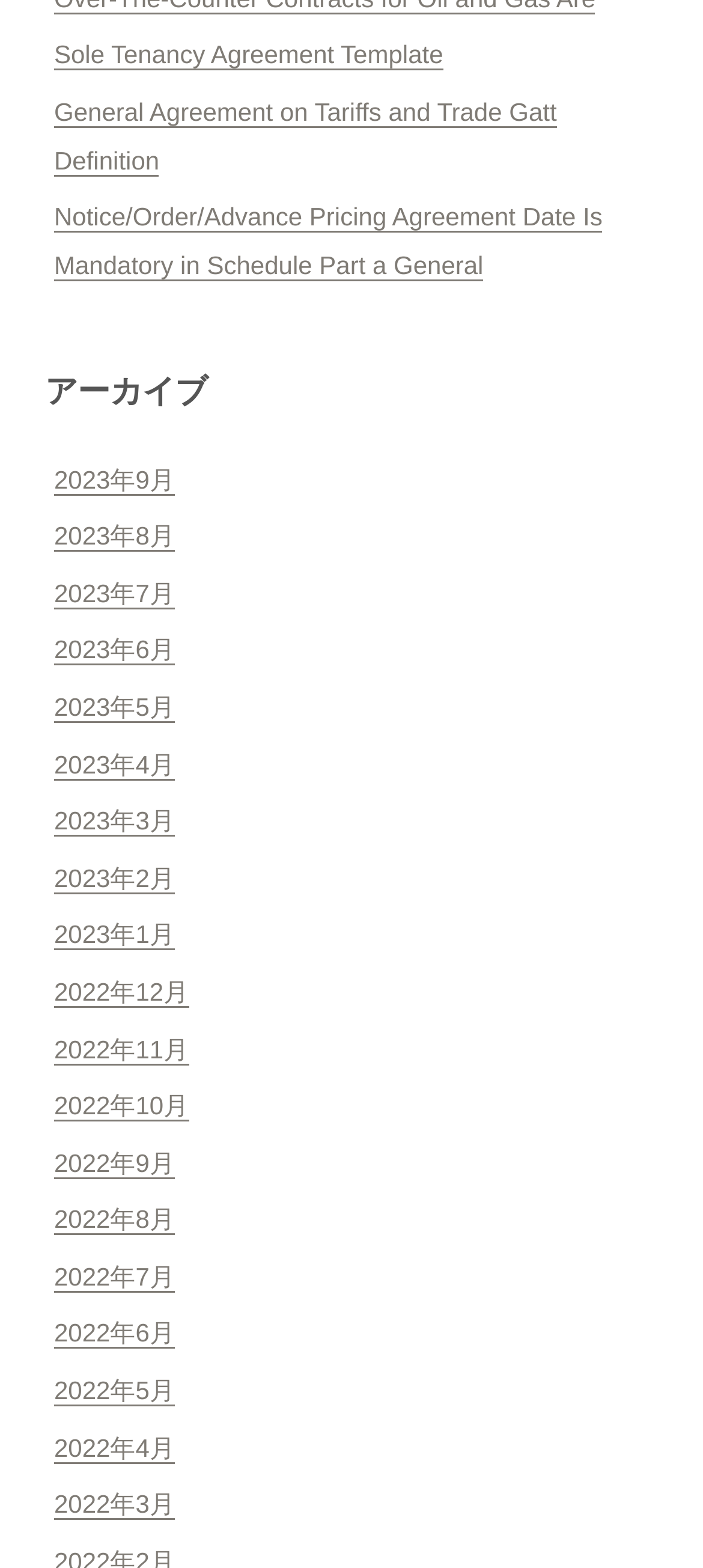Utilize the information from the image to answer the question in detail:
How many links are related to months on the webpage?

I counted the number of links that contain month and year information, such as '2023年9月' or '2022年12月', and found that there are 24 links in total.